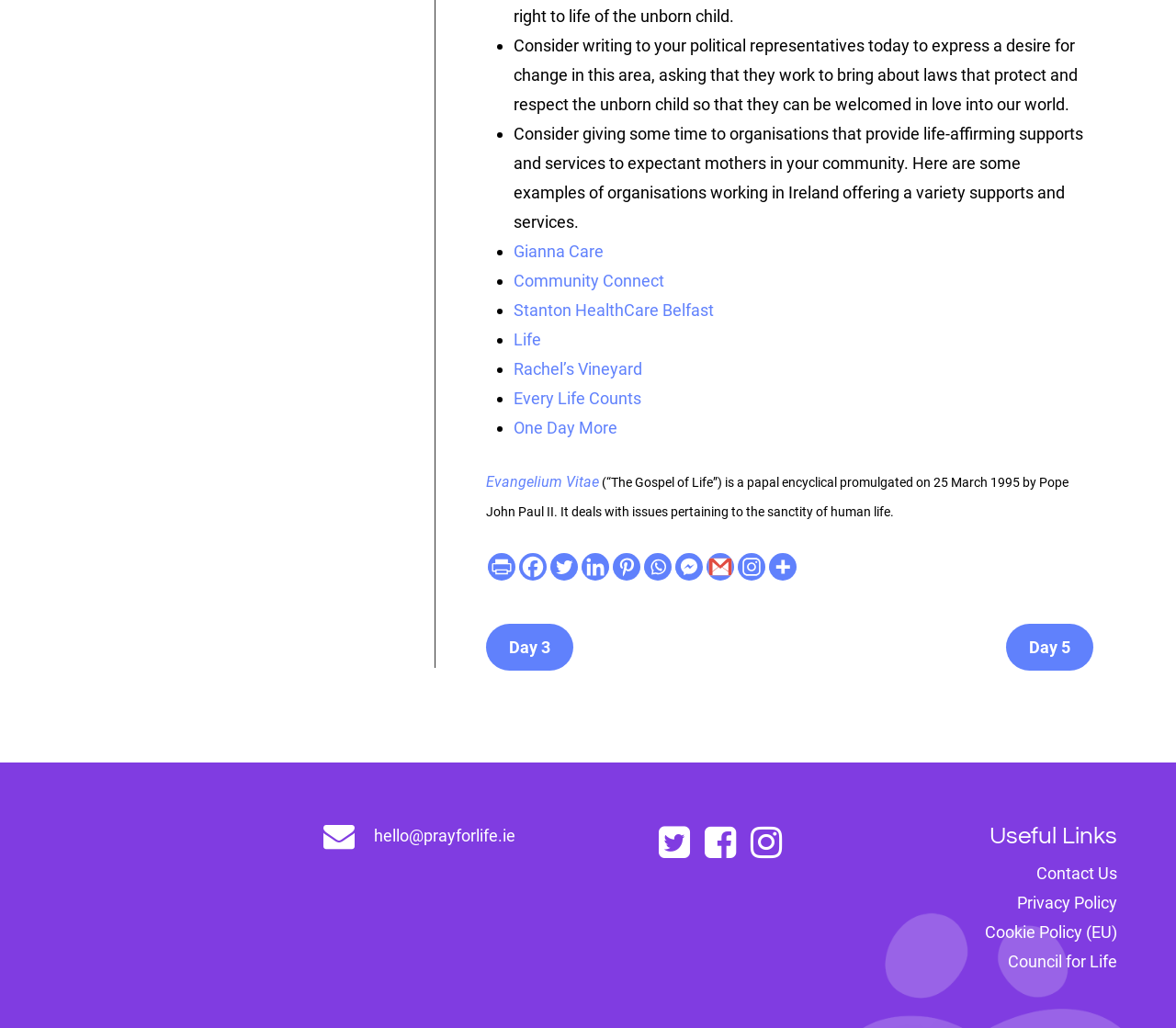Can you find the bounding box coordinates for the UI element given this description: "Privacy Policy"? Provide the coordinates as four float numbers between 0 and 1: [left, top, right, bottom].

[0.865, 0.868, 0.95, 0.887]